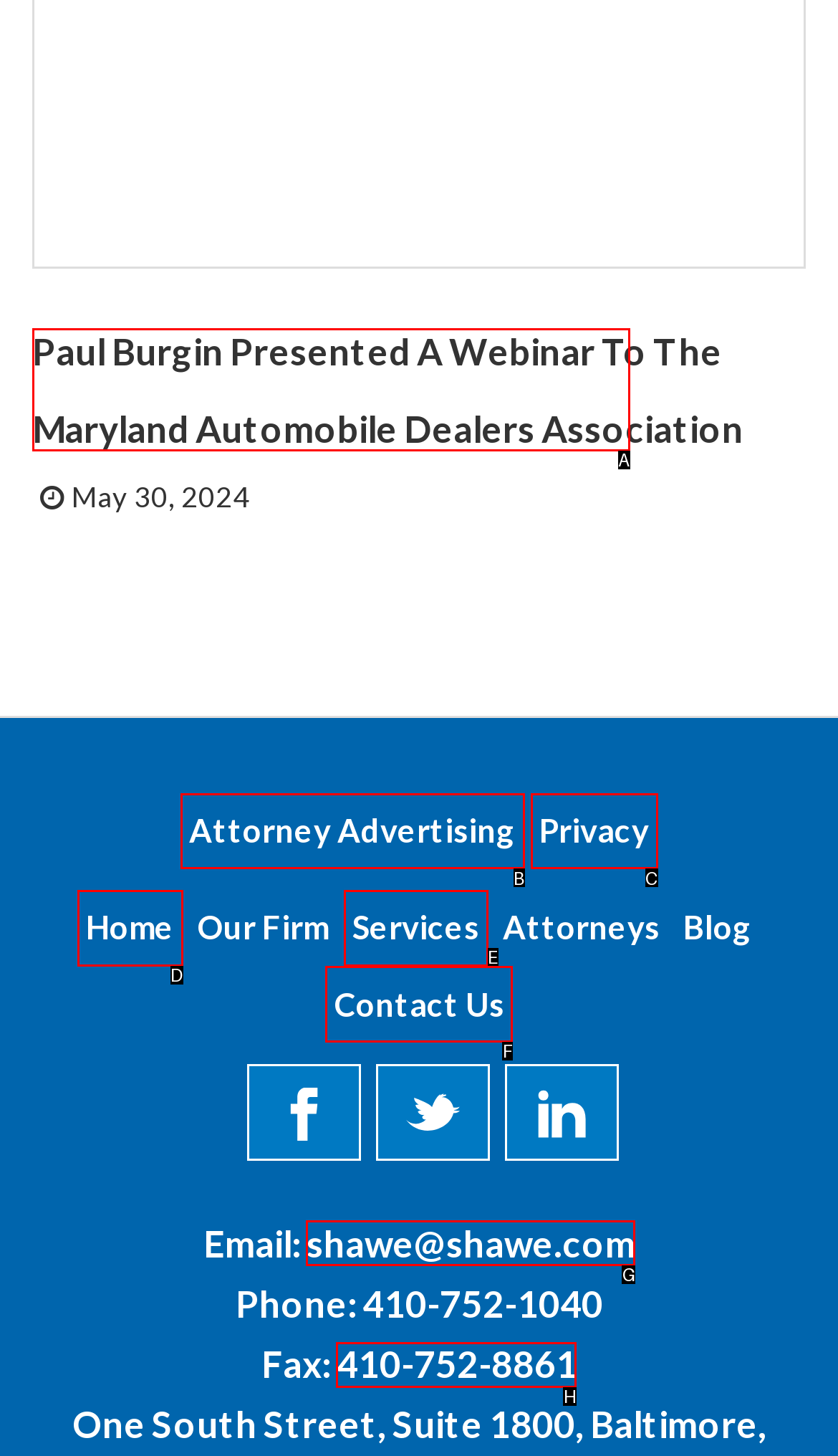For the task: Click on the 'Fax' link, specify the letter of the option that should be clicked. Answer with the letter only.

H